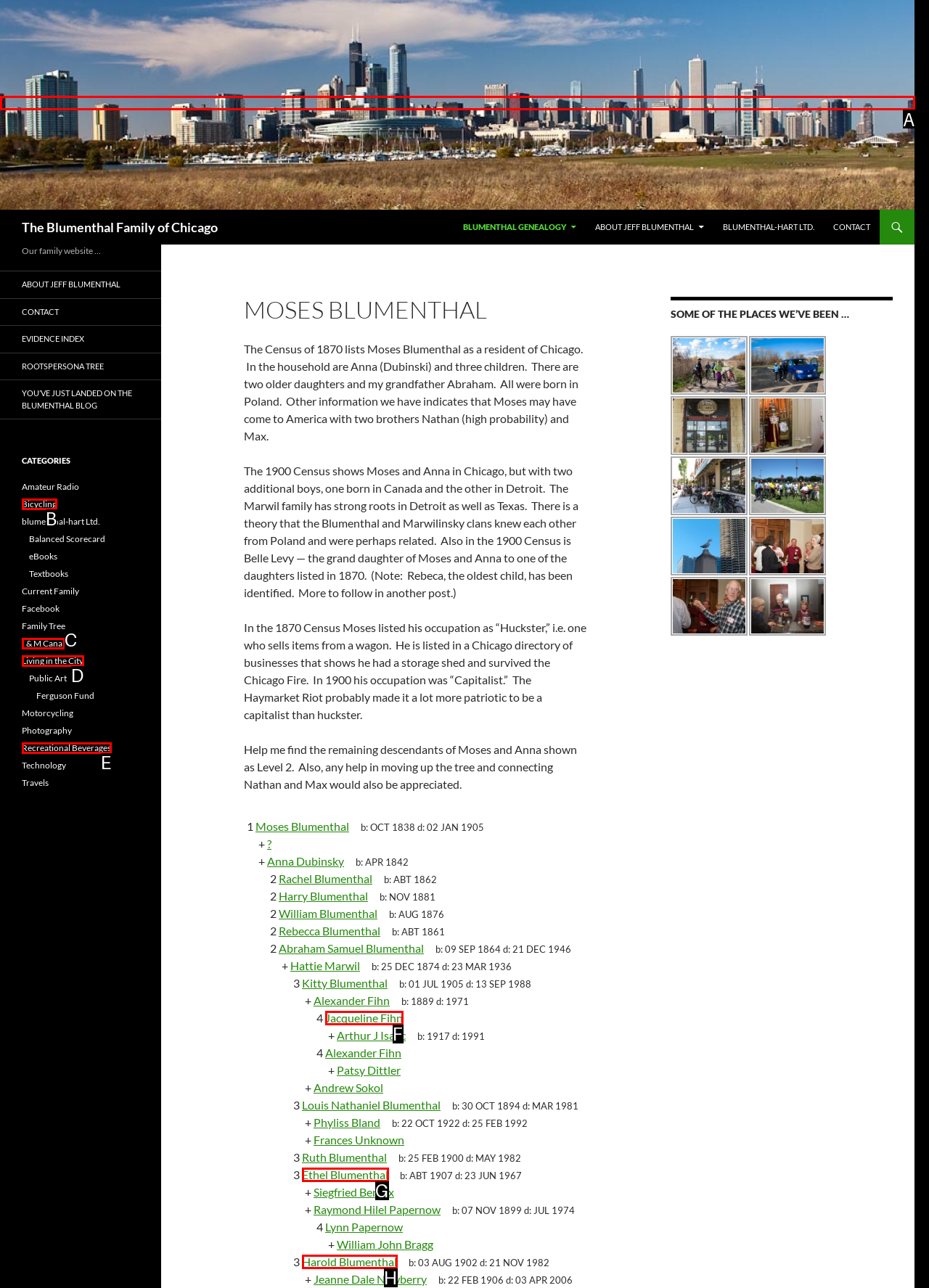Examine the description: I & M Canal and indicate the best matching option by providing its letter directly from the choices.

C